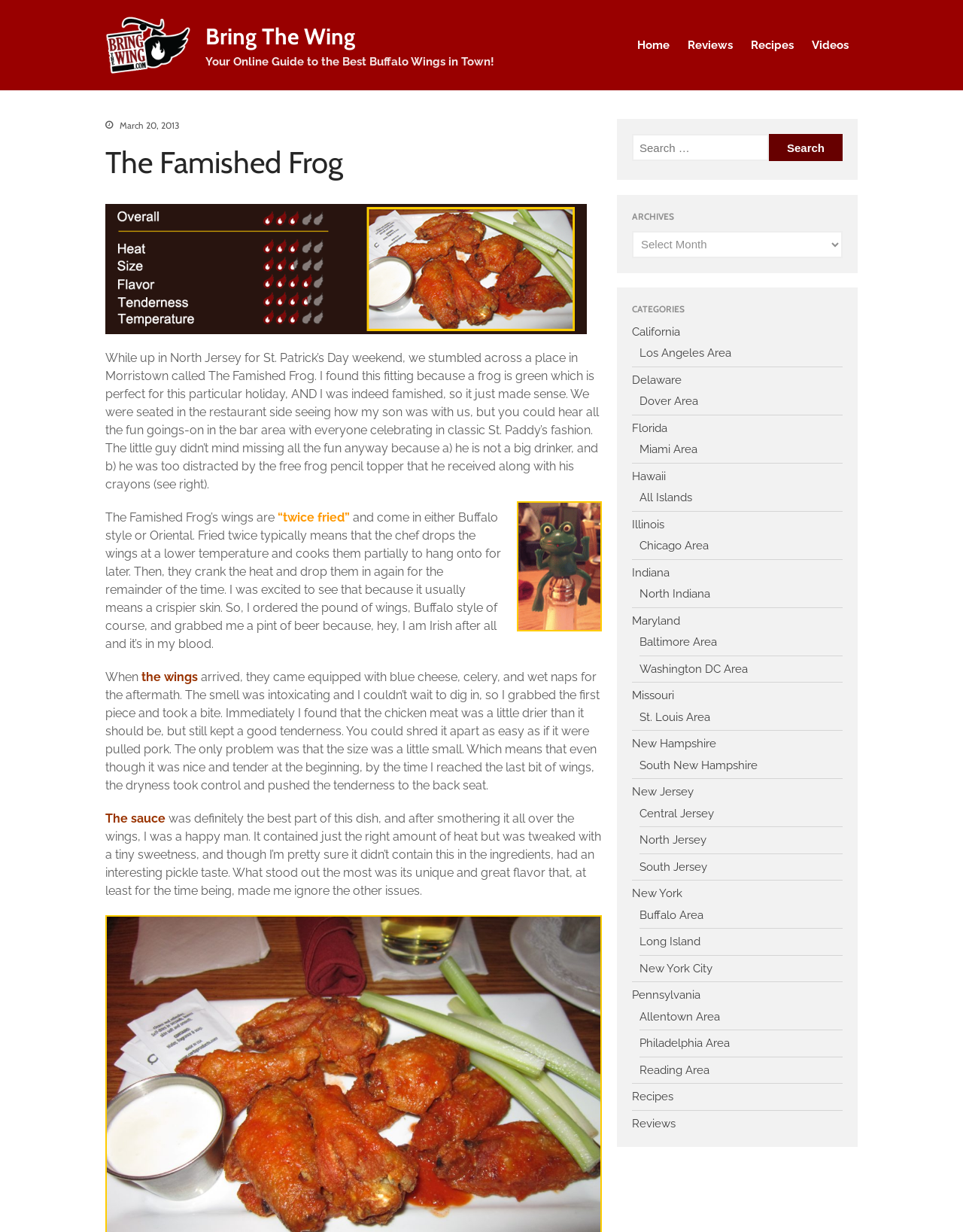What is the unique flavor component of the sauce?
Based on the visual information, provide a detailed and comprehensive answer.

The unique flavor component of the sauce can be found in the text of the webpage, specifically in the sentence 'It contained just the right amount of heat but was tweaked with a tiny sweetness, and though I’m pretty sure it didn’t contain this in the ingredients, had an interesting pickle taste.'